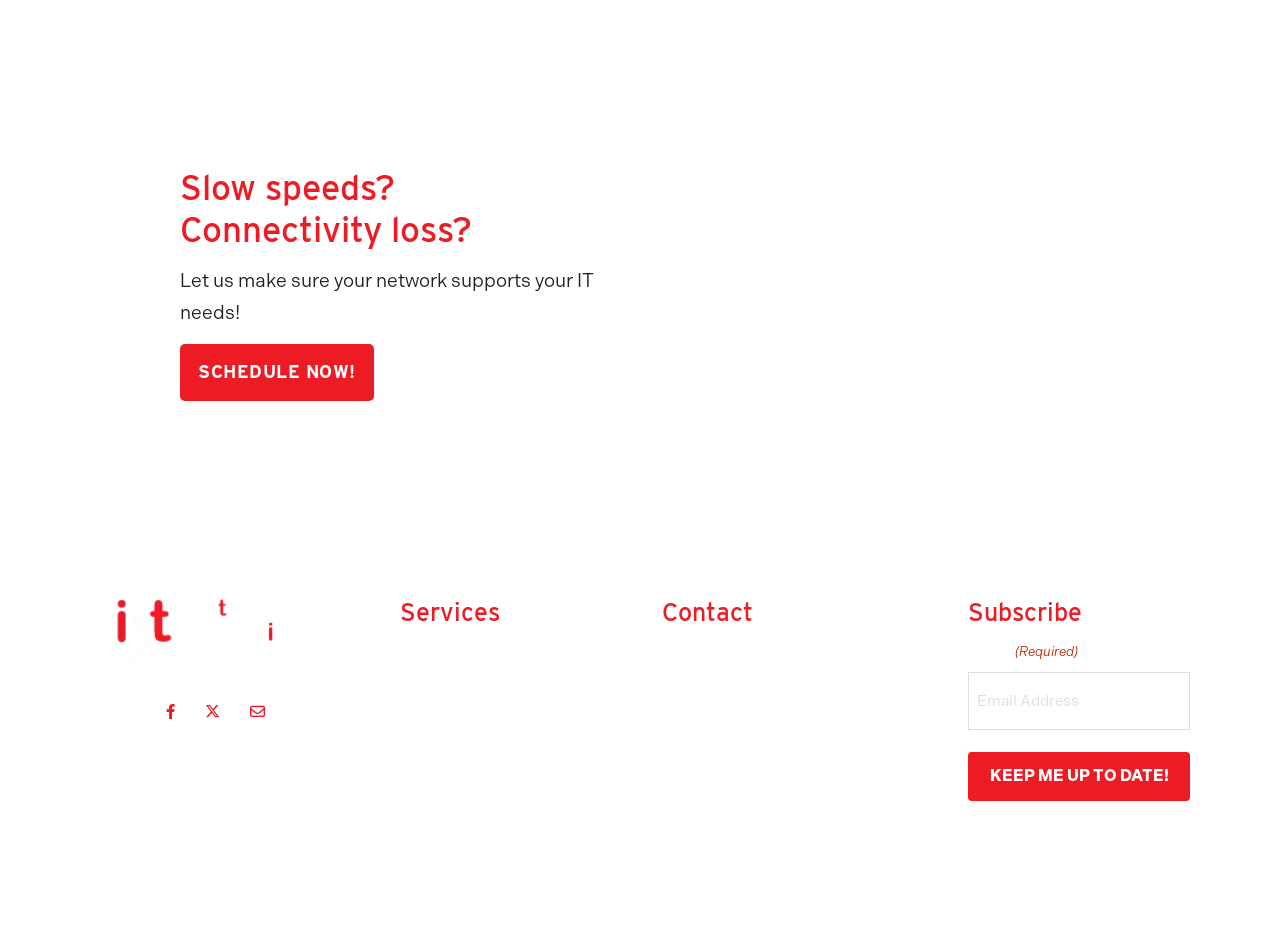Pinpoint the bounding box coordinates of the area that should be clicked to complete the following instruction: "Subscribe to the newsletter". The coordinates must be given as four float numbers between 0 and 1, i.e., [left, top, right, bottom].

[0.756, 0.812, 0.93, 0.865]